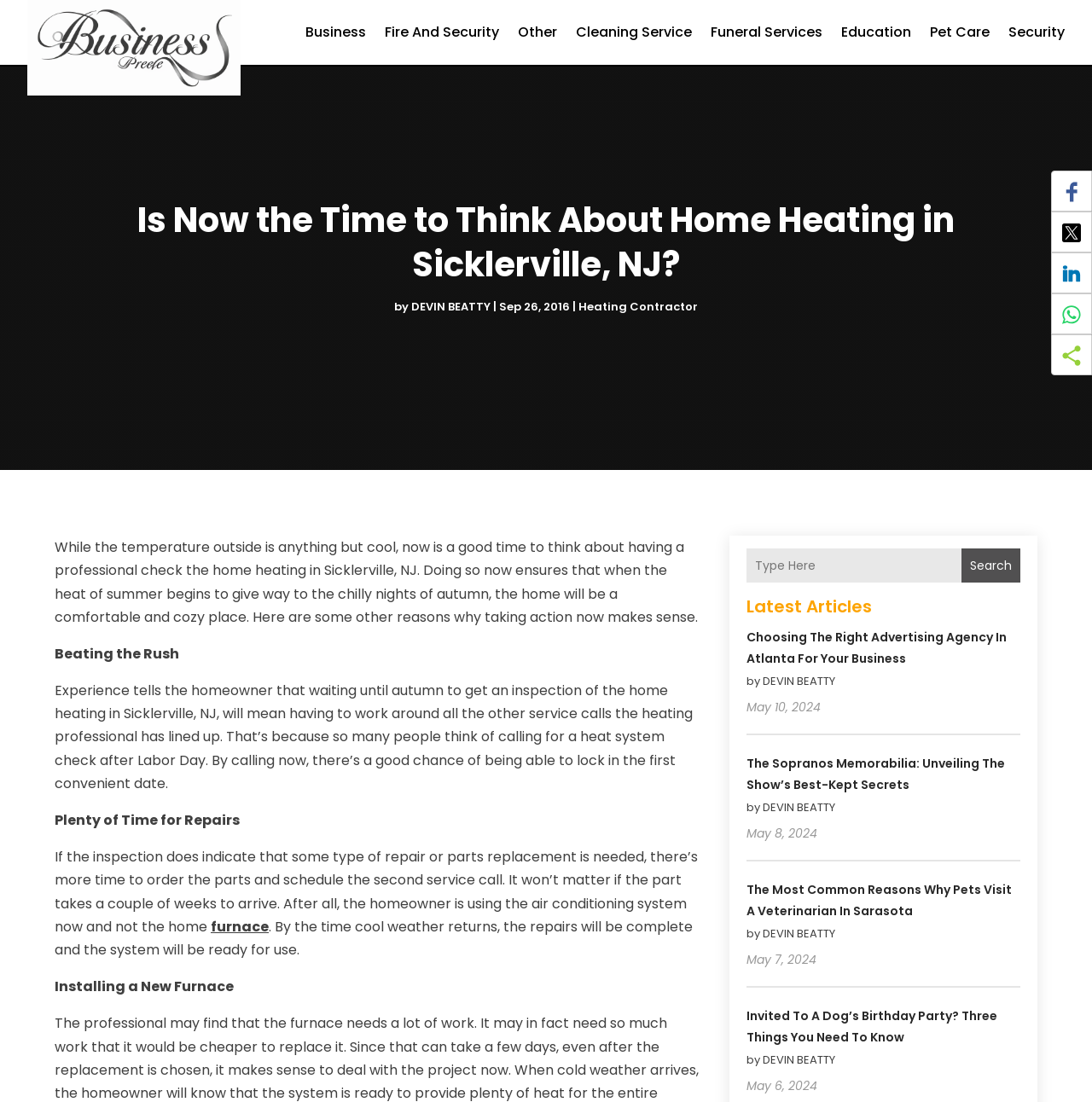Who is the author of this article?
Please provide a full and detailed response to the question.

The author's name is mentioned in the article, specifically in the byline 'by DEVIN BEATTY' which appears multiple times on the webpage.